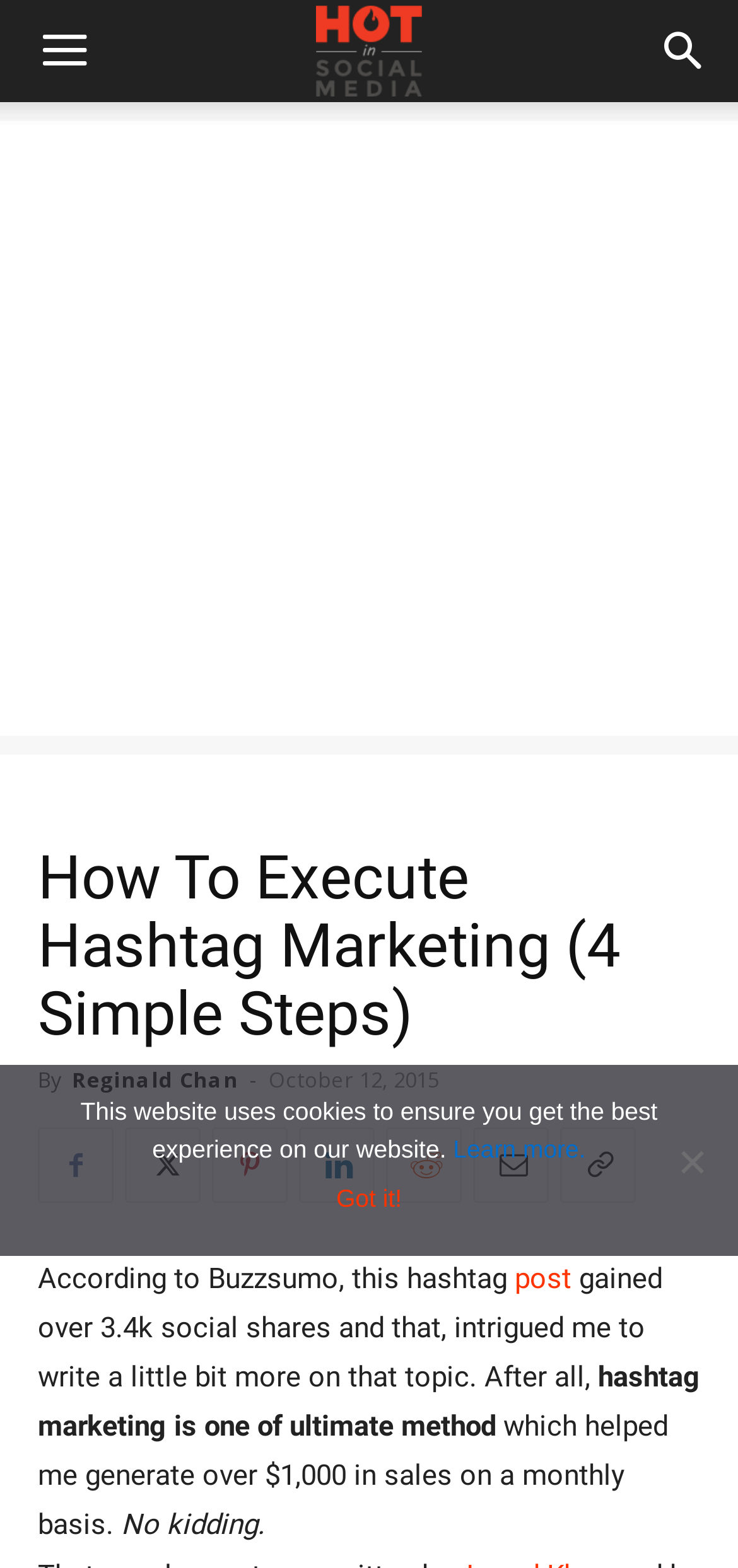Provide a single word or phrase to answer the given question: 
When was the article published?

October 12, 2015